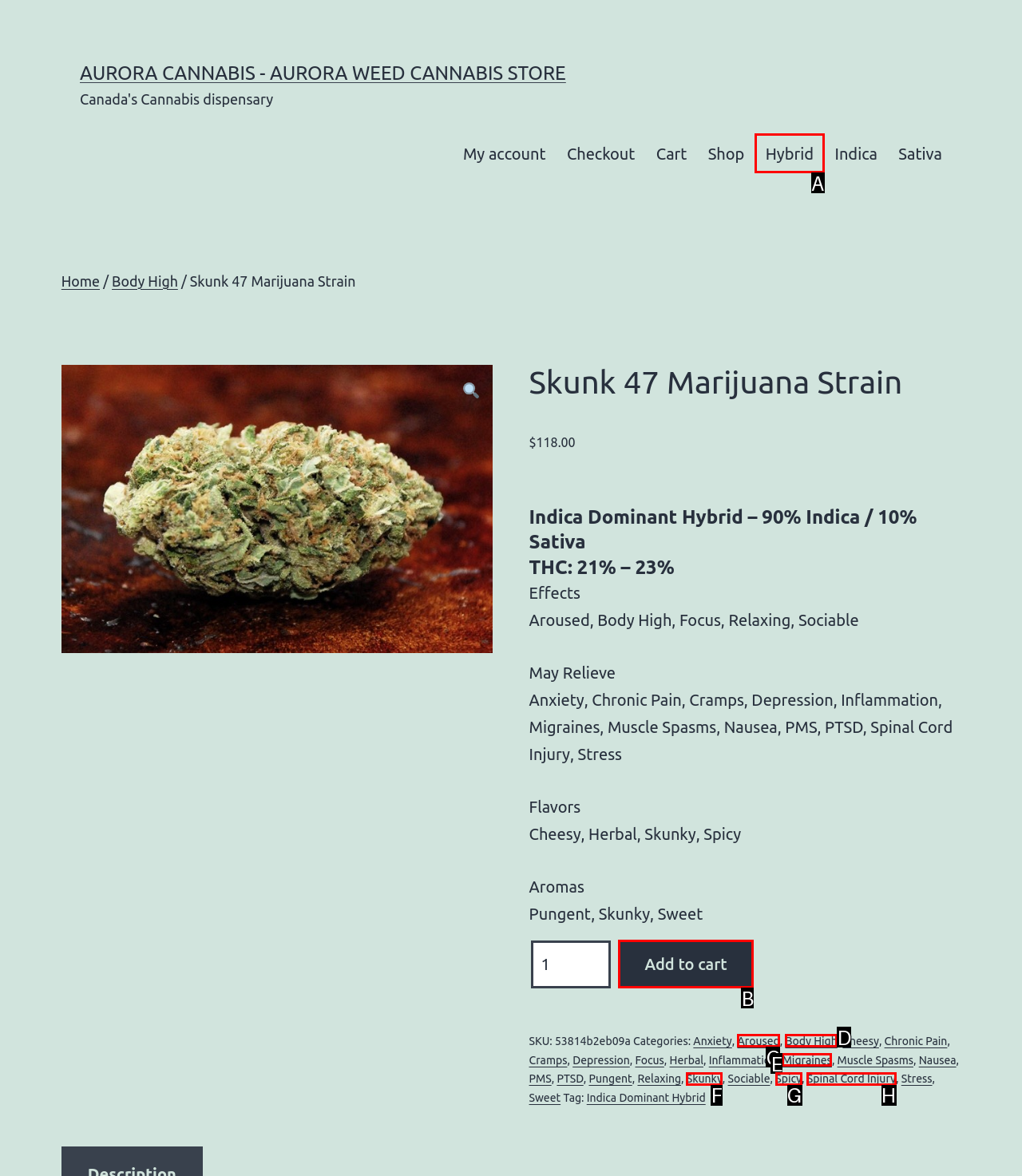Find the HTML element that matches the description provided: Skunky
Answer using the corresponding option letter.

F